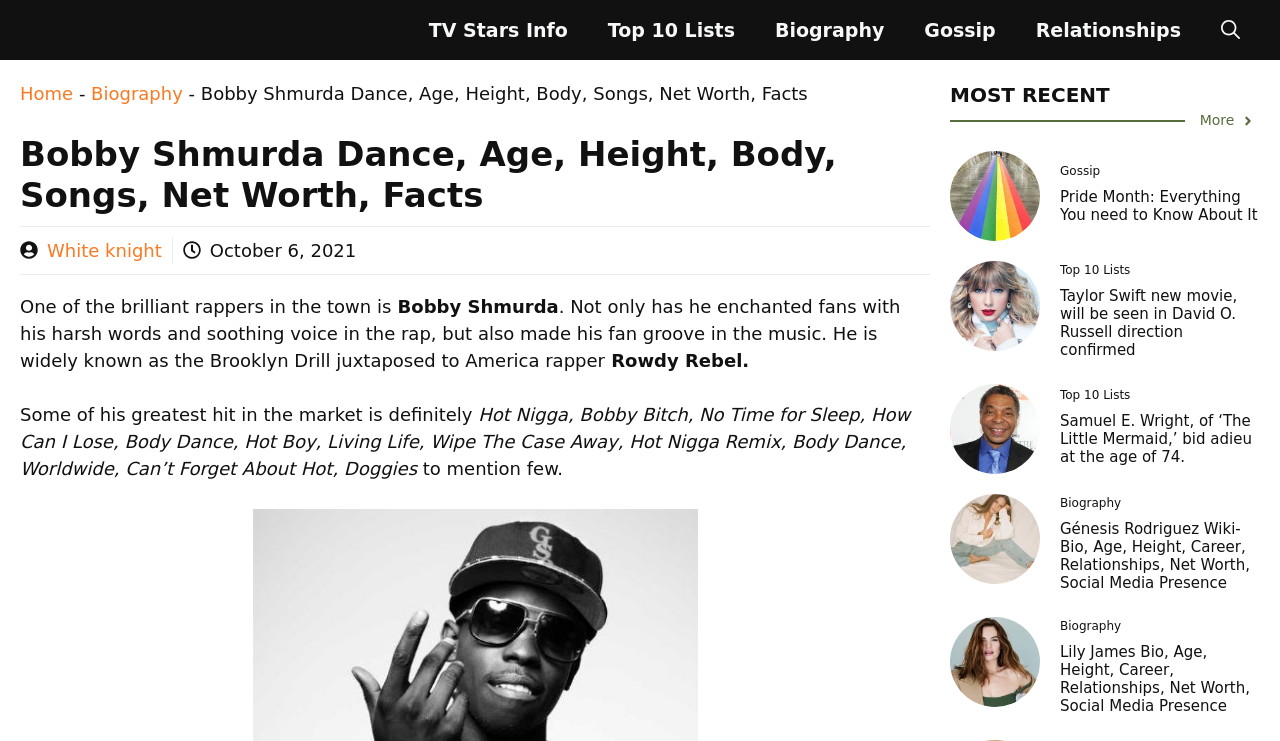Extract the primary headline from the webpage and present its text.

Bobby Shmurda Dance, Age, Height, Body, Songs, Net Worth, Facts